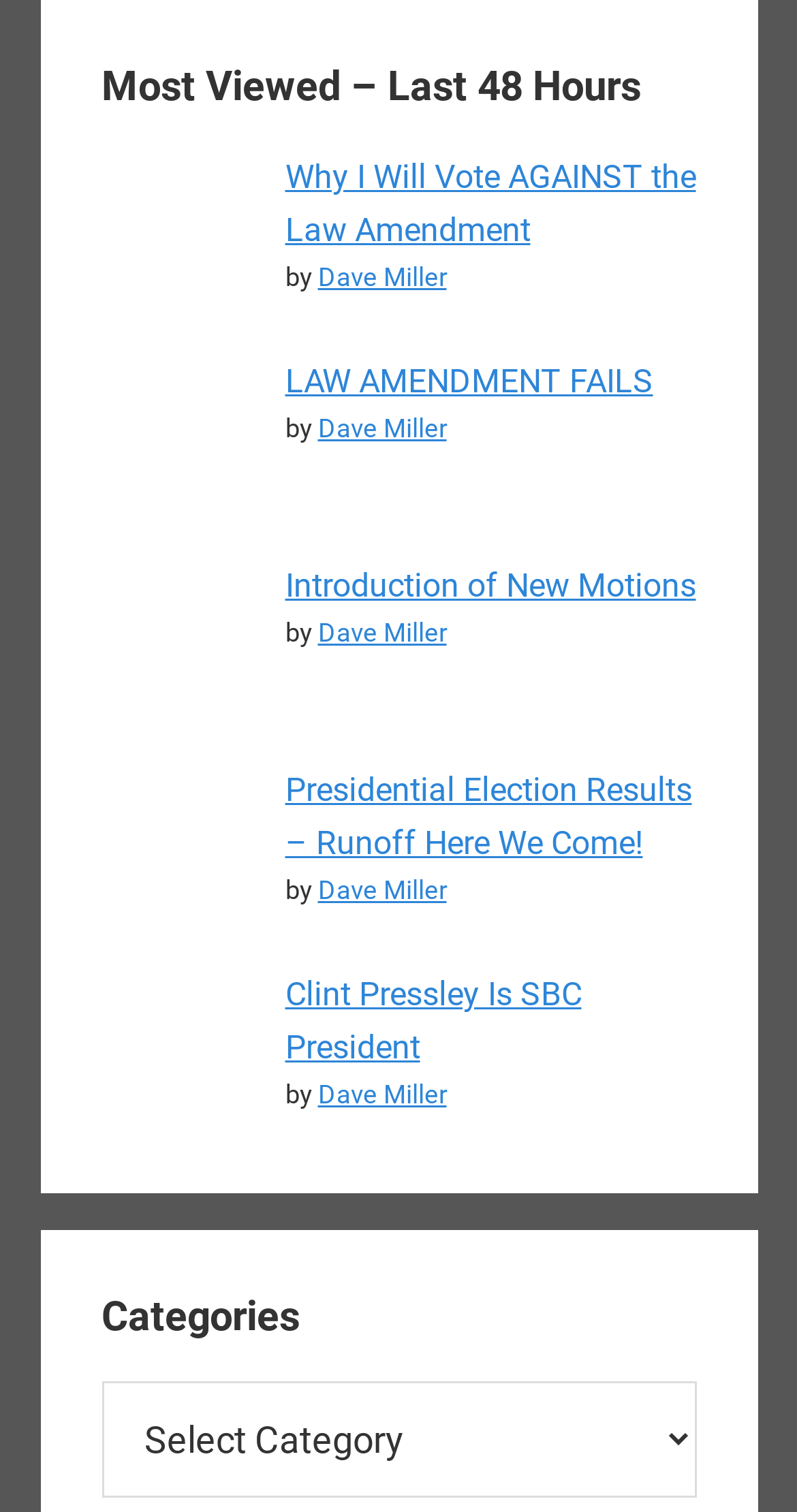Kindly provide the bounding box coordinates of the section you need to click on to fulfill the given instruction: "view articles by Dave Miller".

[0.399, 0.173, 0.56, 0.193]